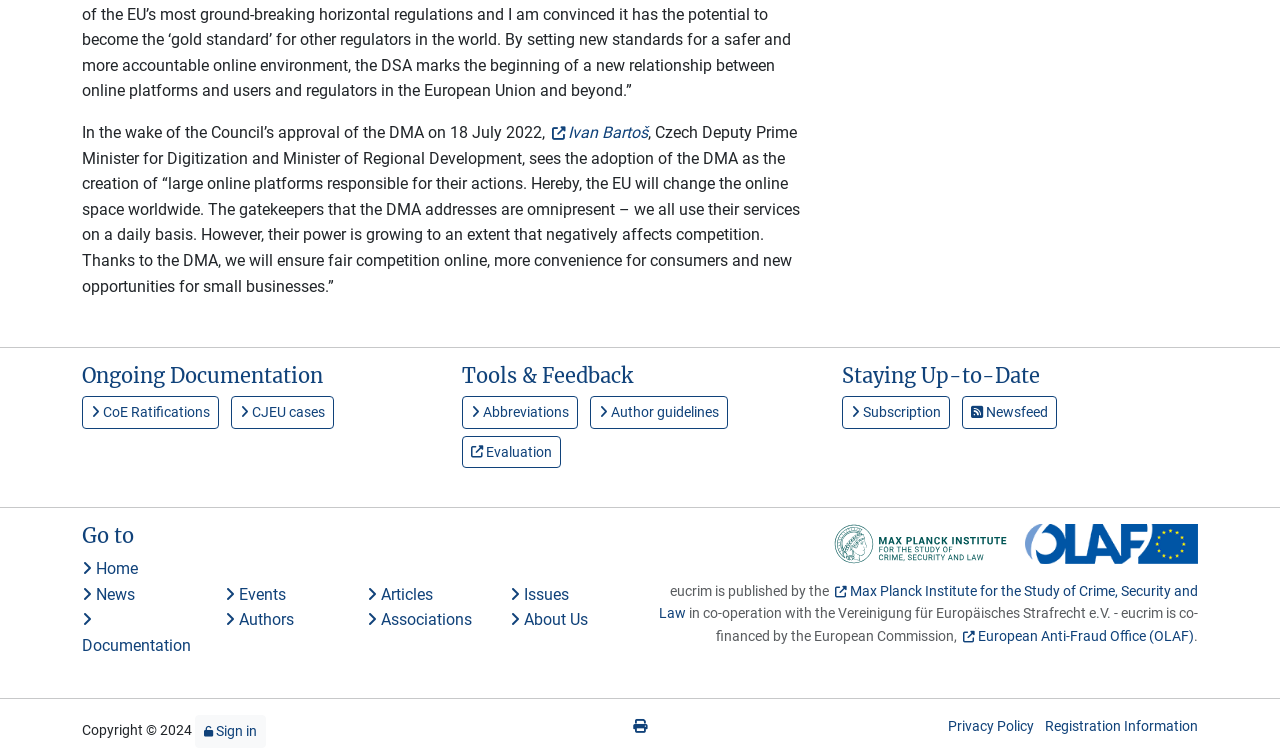Can you find the bounding box coordinates of the area I should click to execute the following instruction: "Sign in to the account"?

[0.159, 0.959, 0.201, 0.981]